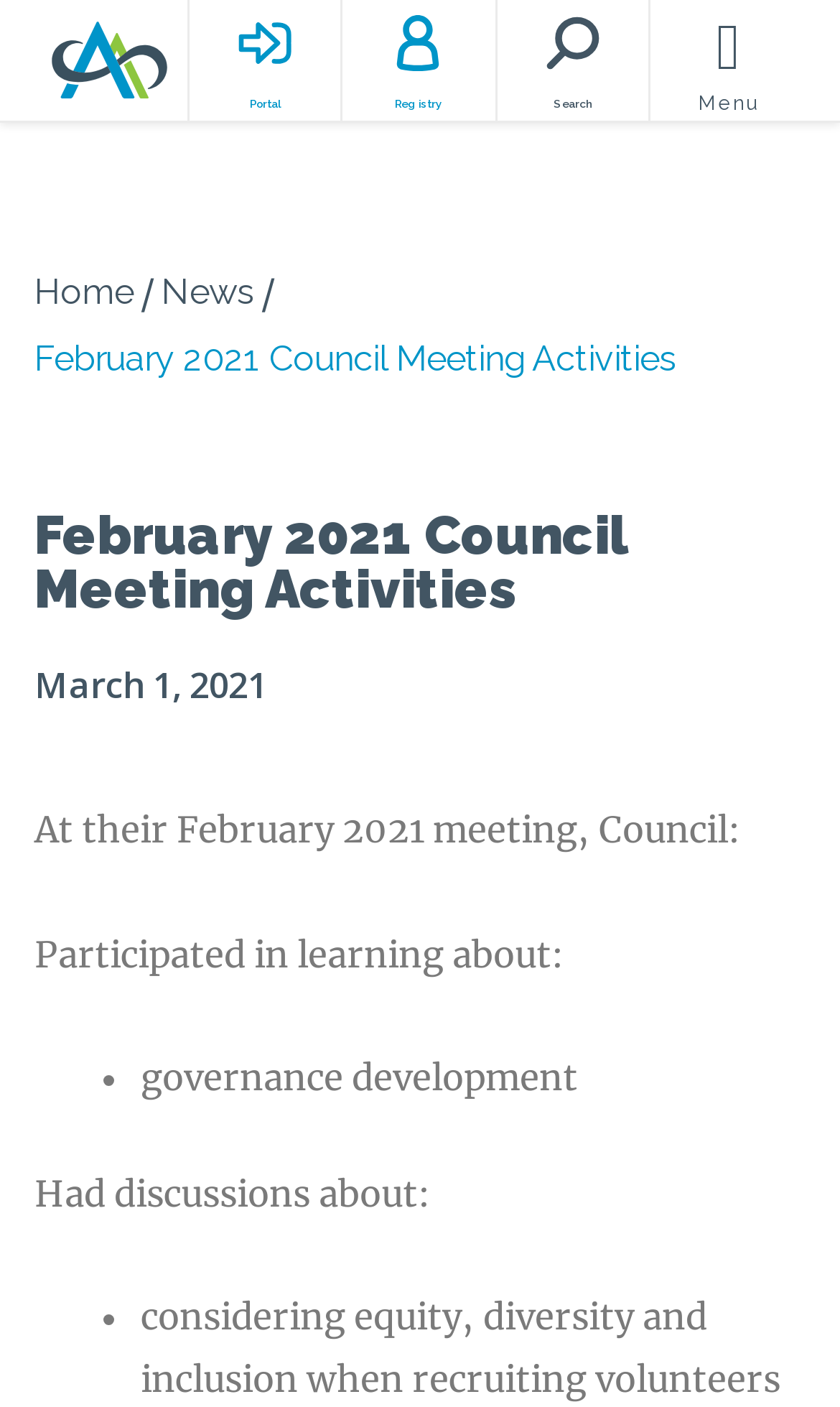How many links are in the top navigation bar?
Refer to the screenshot and respond with a concise word or phrase.

4